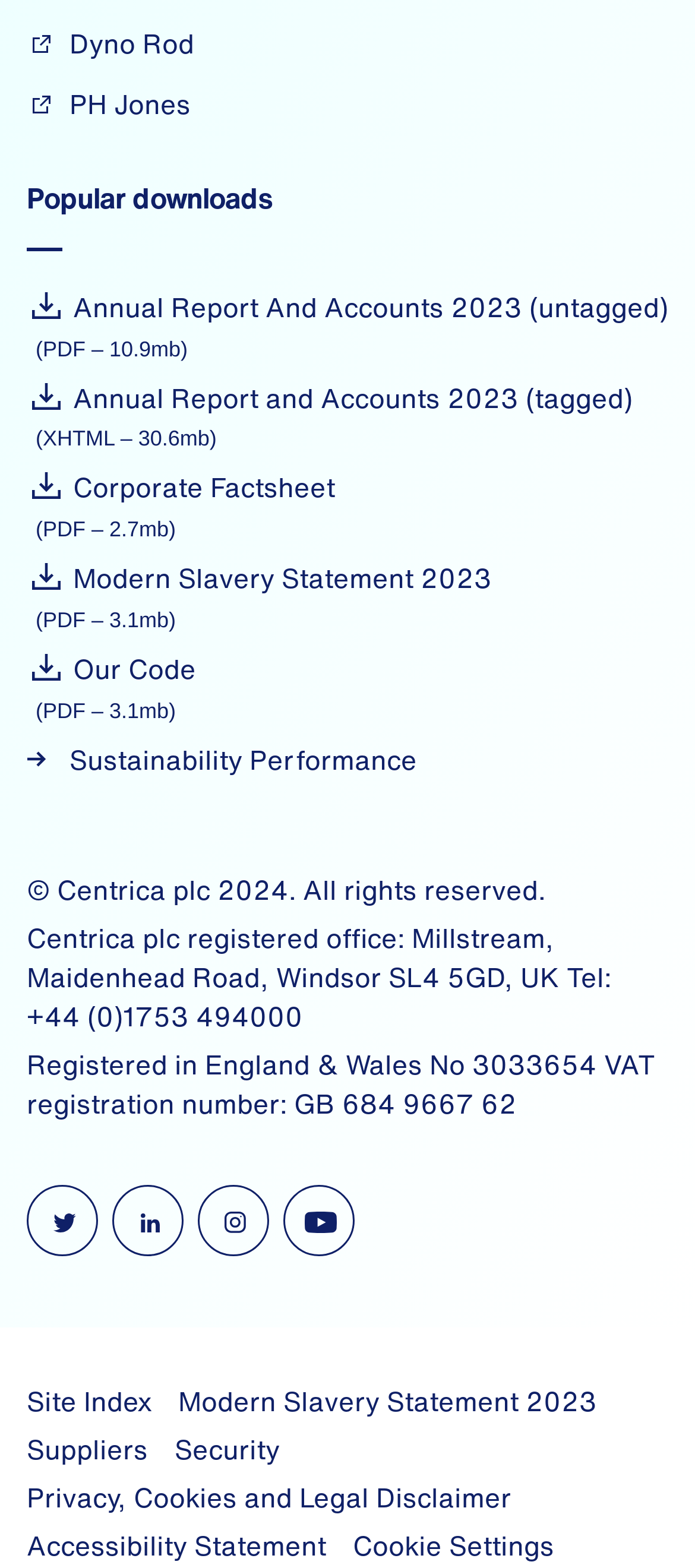Please determine the bounding box of the UI element that matches this description: Cookie Settings. The coordinates should be given as (top-left x, top-left y, bottom-right x, bottom-right y), with all values between 0 and 1.

[0.508, 0.973, 0.797, 0.998]